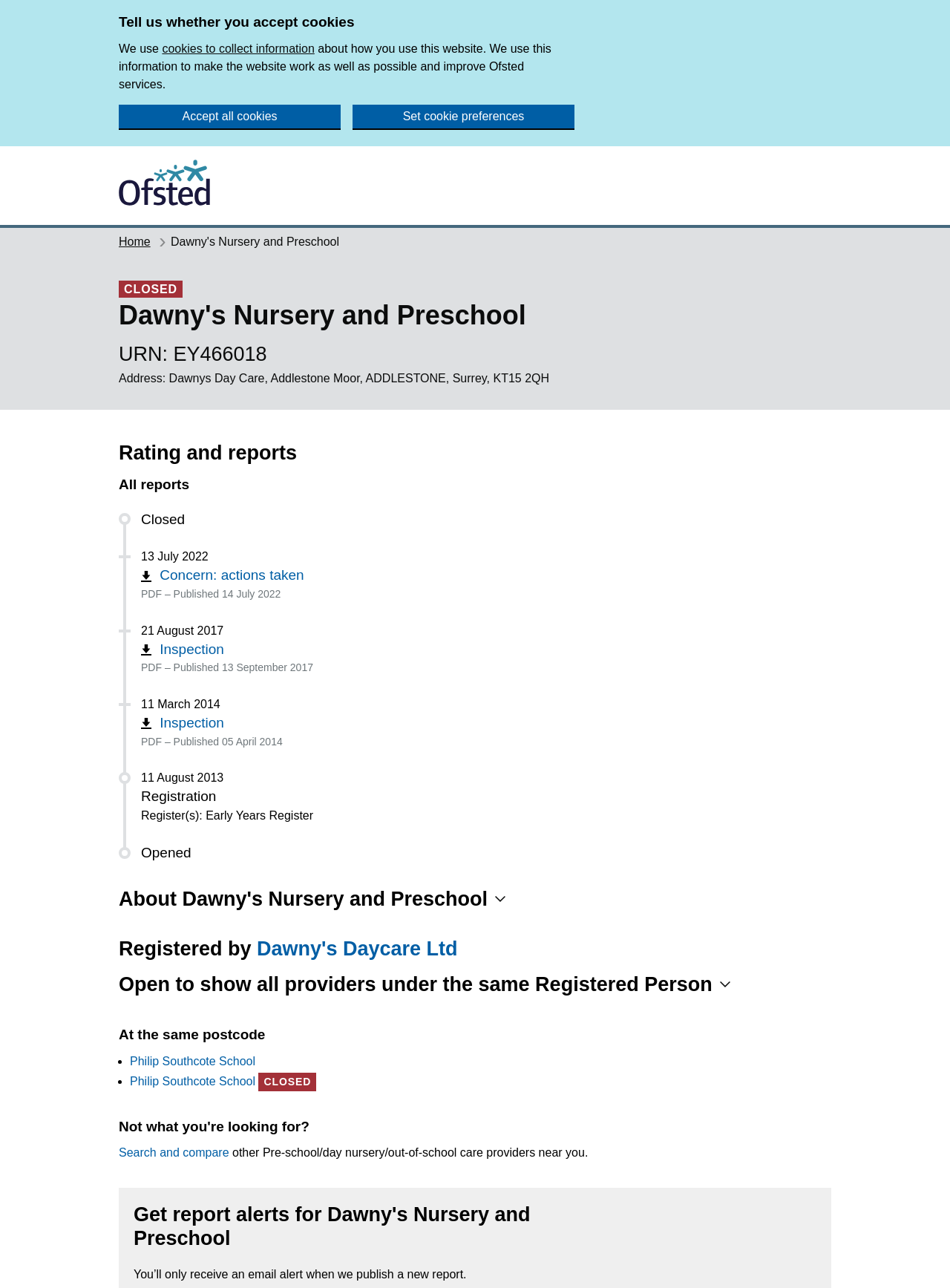What is the status of the nursery?
Respond to the question with a single word or phrase according to the image.

Closed